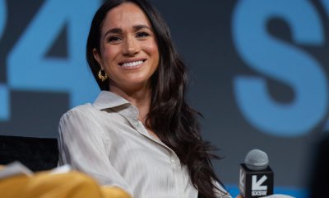Analyze the image and describe all key details you can observe.

In this engaging image, Meghan, Duchess of Sussex, is captured during a lively event, showcasing her signature style and charisma. She is seated comfortably, wearing a chic white button-up shirt that exudes effortless elegance. Her long, dark hair flows gracefully, complementing her warm smile, which radiates confidence and approachability. The backdrop features large, bold lettering, suggesting a dynamic atmosphere, possibly at a conference or panel discussion. With a microphone in hand, Meghan seems poised to share her insights, reflecting her return to the public eye and her ongoing journey in the spotlight. This moment encapsulates her multifaceted identity as a public figure, entrepreneur, and advocate.